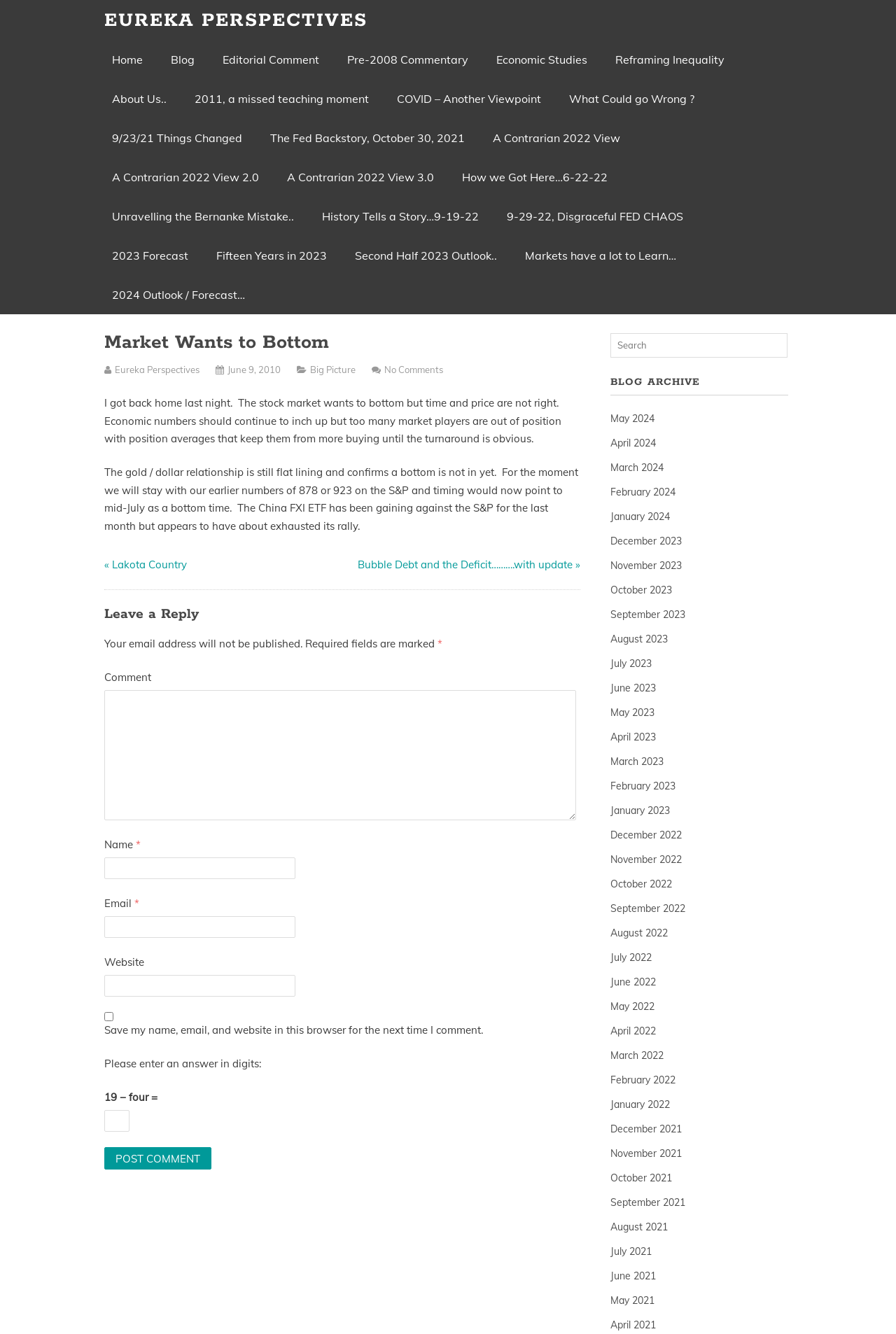How can you navigate to previous articles?
Please use the image to deliver a detailed and complete answer.

I determined how to navigate to previous articles by looking at the section with the heading 'BLOG ARCHIVE' which contains links to previous months and years, allowing users to navigate to previous articles.